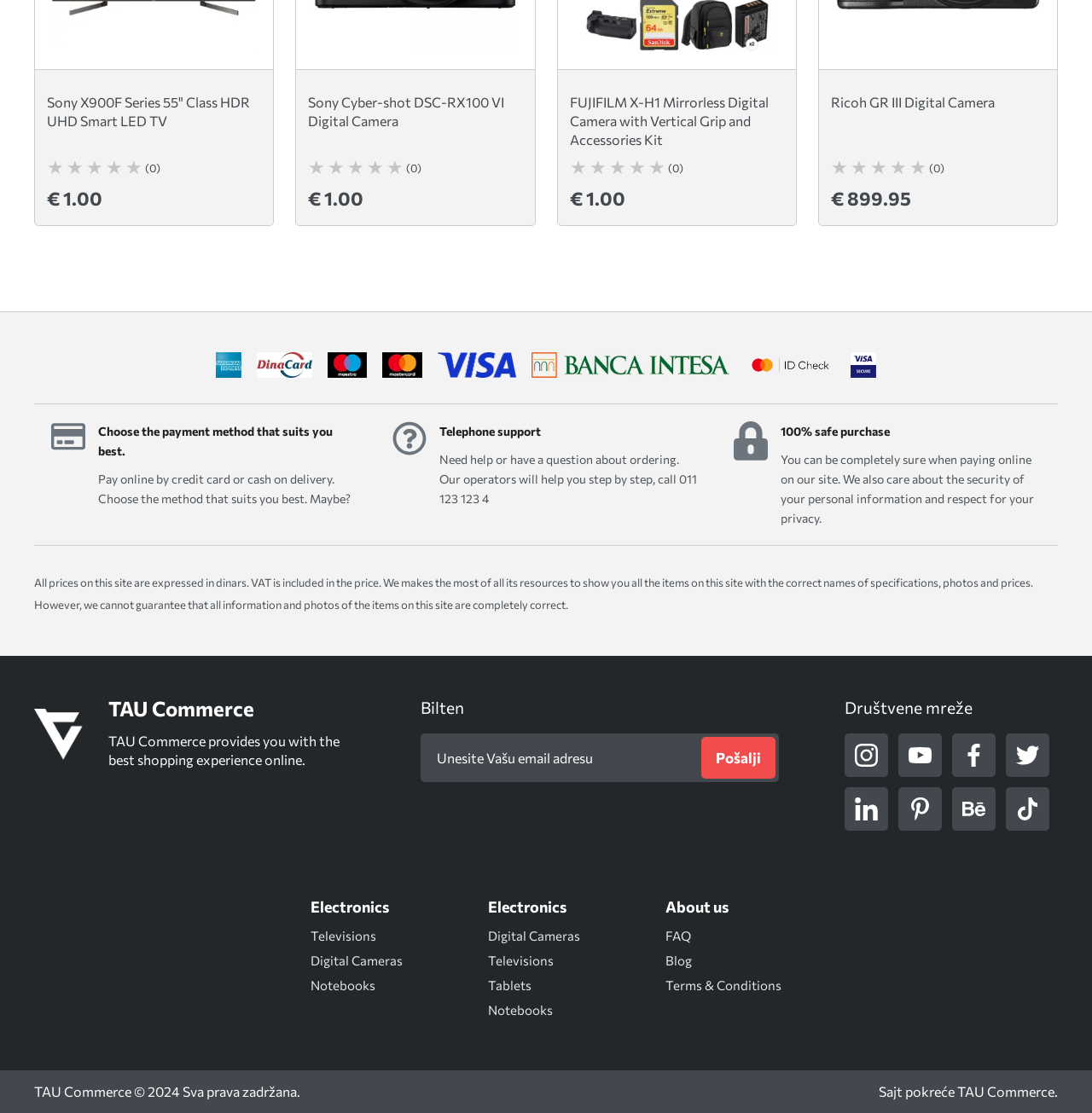Could you provide the bounding box coordinates for the portion of the screen to click to complete this instruction: "Get telephone support"?

[0.402, 0.381, 0.495, 0.394]